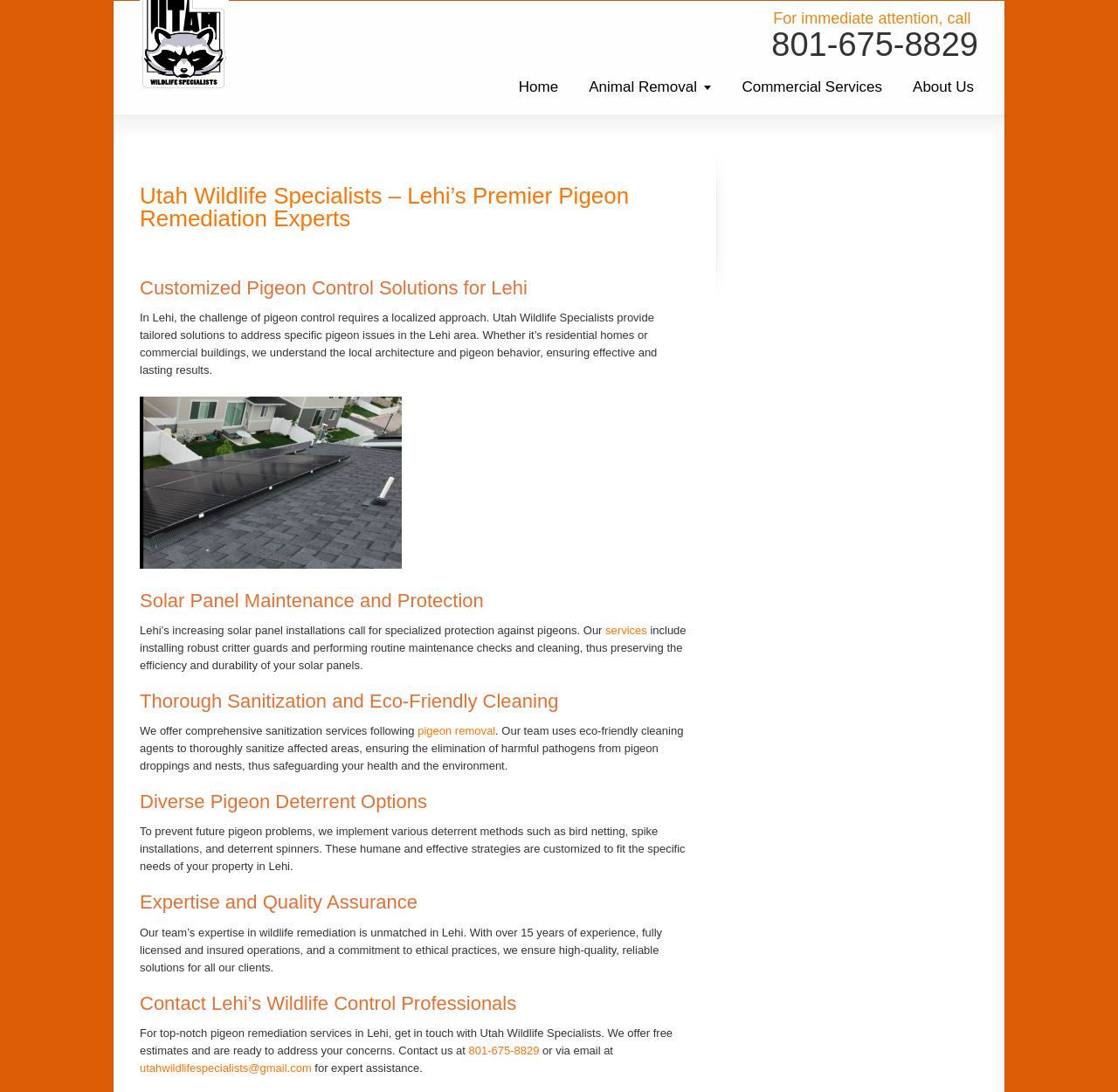Highlight the bounding box coordinates of the element you need to click to perform the following instruction: "Learn about Commercial Services."

[0.652, 0.065, 0.801, 0.094]